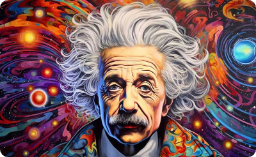Give a one-word or one-phrase response to the question:
What is the background of the illustration composed of?

Swirling colors and cosmic elements